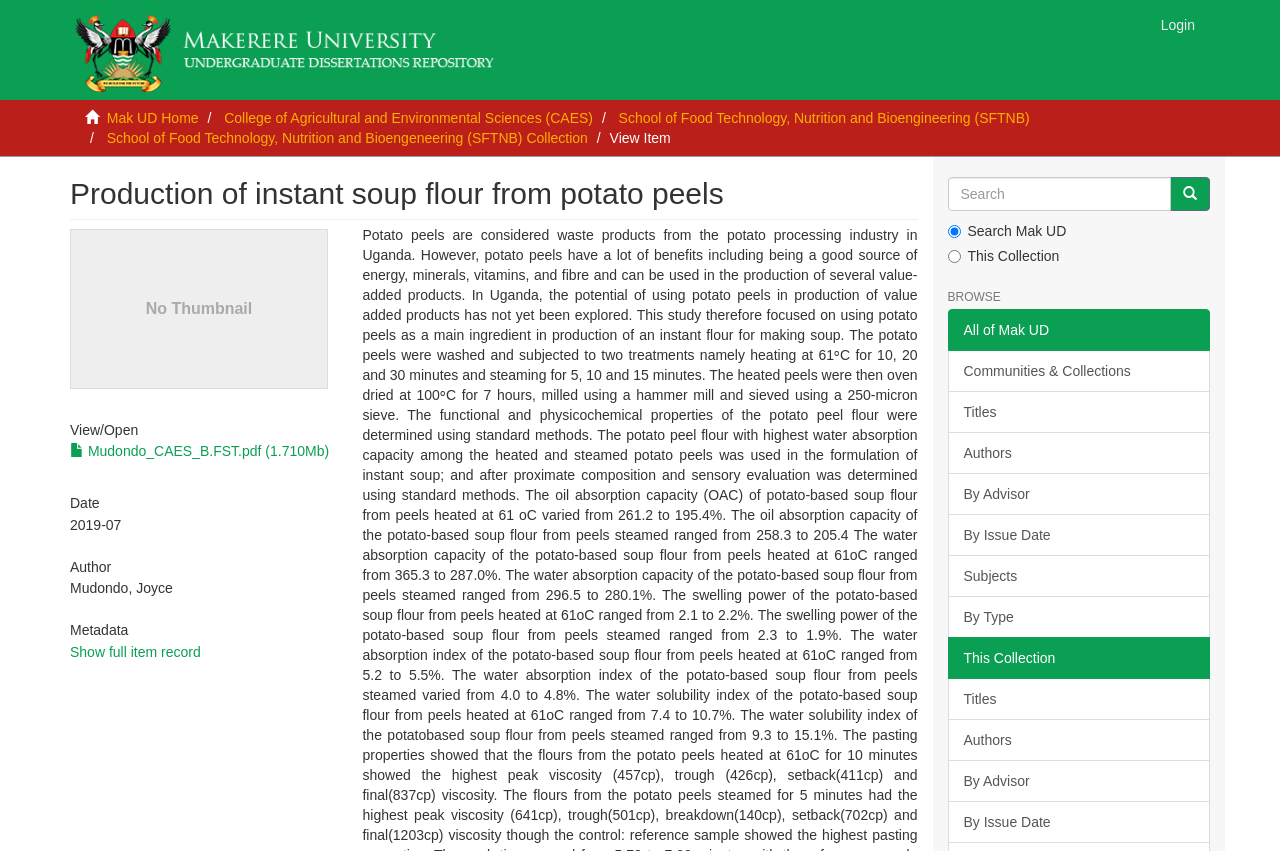Please specify the bounding box coordinates of the element that should be clicked to execute the given instruction: 'Search for something'. Ensure the coordinates are four float numbers between 0 and 1, expressed as [left, top, right, bottom].

[0.74, 0.208, 0.915, 0.248]